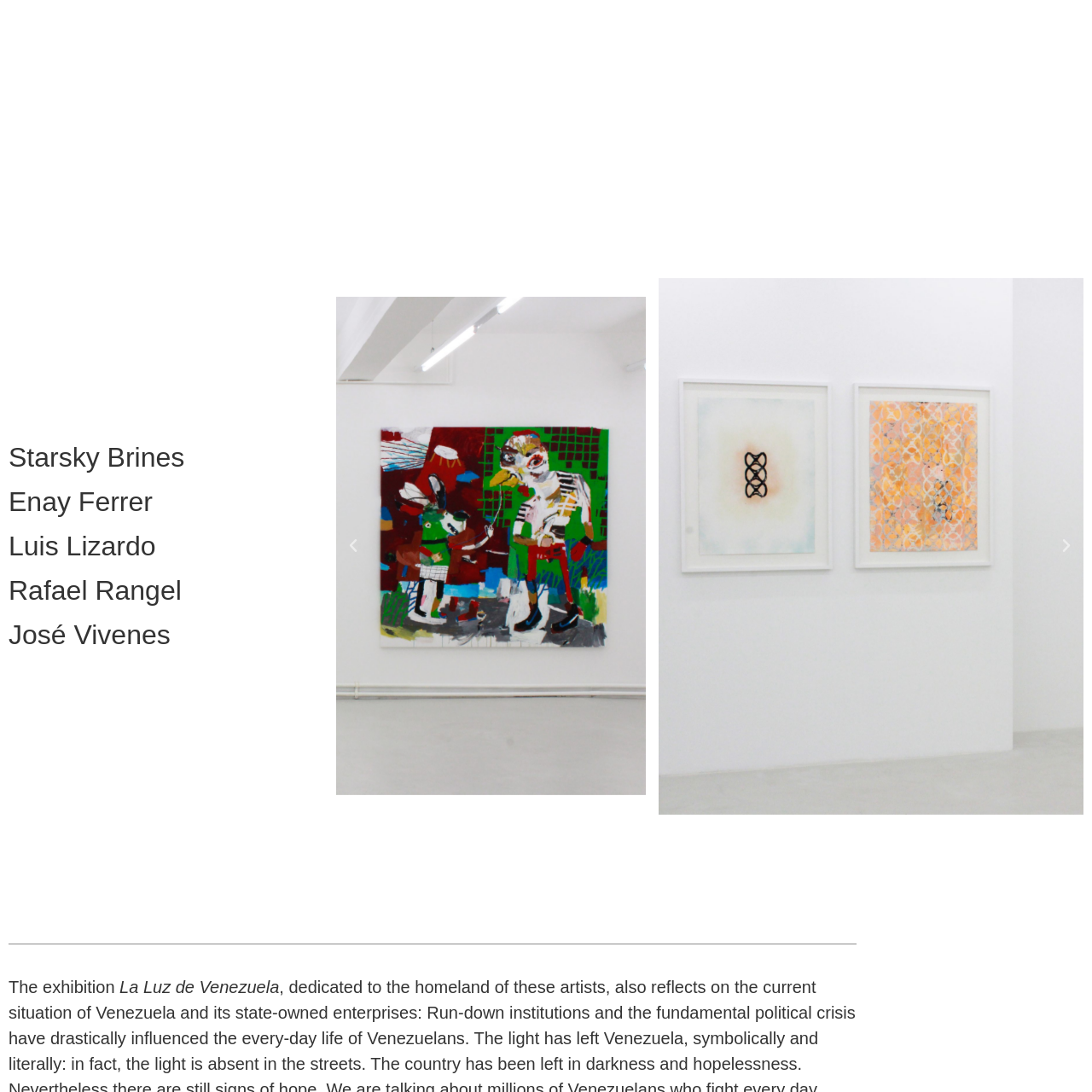Detail the features and components of the image inside the red outline.

The image showcases a captivating view from the exhibition "La Luz de Venezuela," which is part of a wider artistic presentation. This particular section highlights a moment captured in time, reflecting the artistic essence and cultural narratives explored throughout the exhibition. The title "Exhibition View, La Luz de Venezuela" emphasizes the vivid and engaging atmosphere that visitors can experience, inviting them to immerse themselves in the vibrant interpretations of Venezuelan culture and art. This visual representation encapsulates the spirit of discovery and appreciation that characterizes the exhibition, enhancing the viewer's connection to the works displayed.